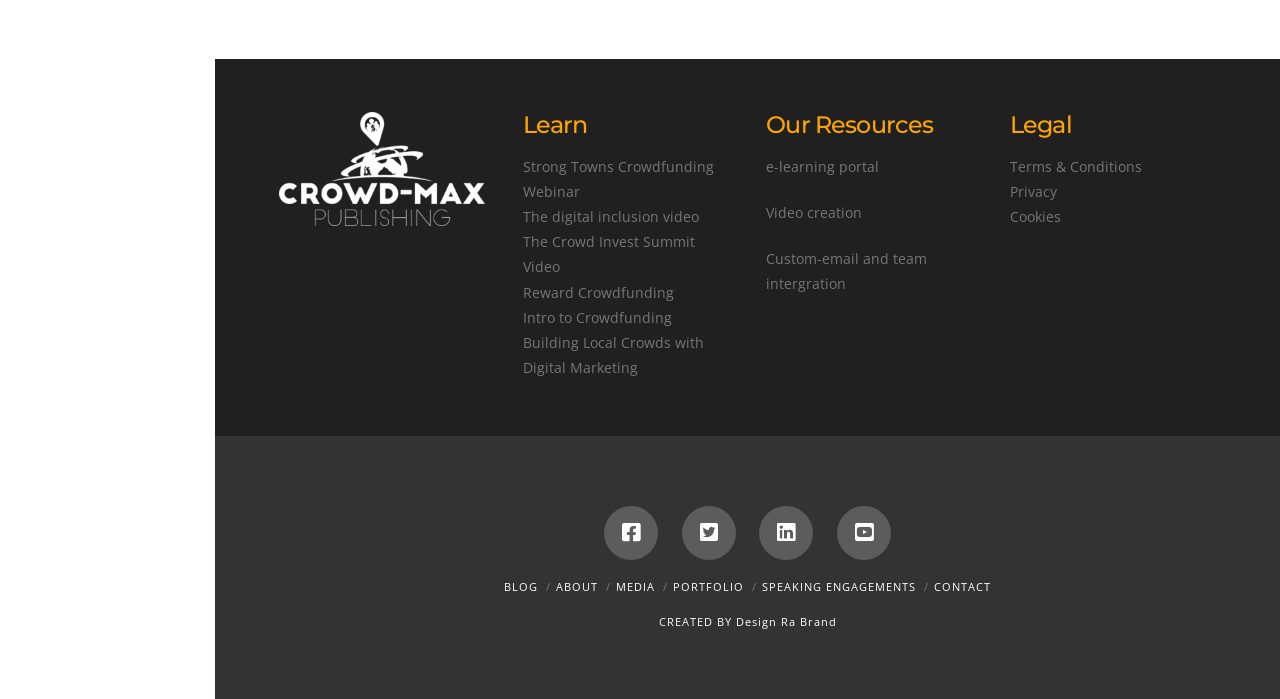What is the last link under 'Our Resources'?
Provide a detailed and well-explained answer to the question.

I looked at the links under the 'Our Resources' heading and found that the last link is 'Custom-email and team intergration'.